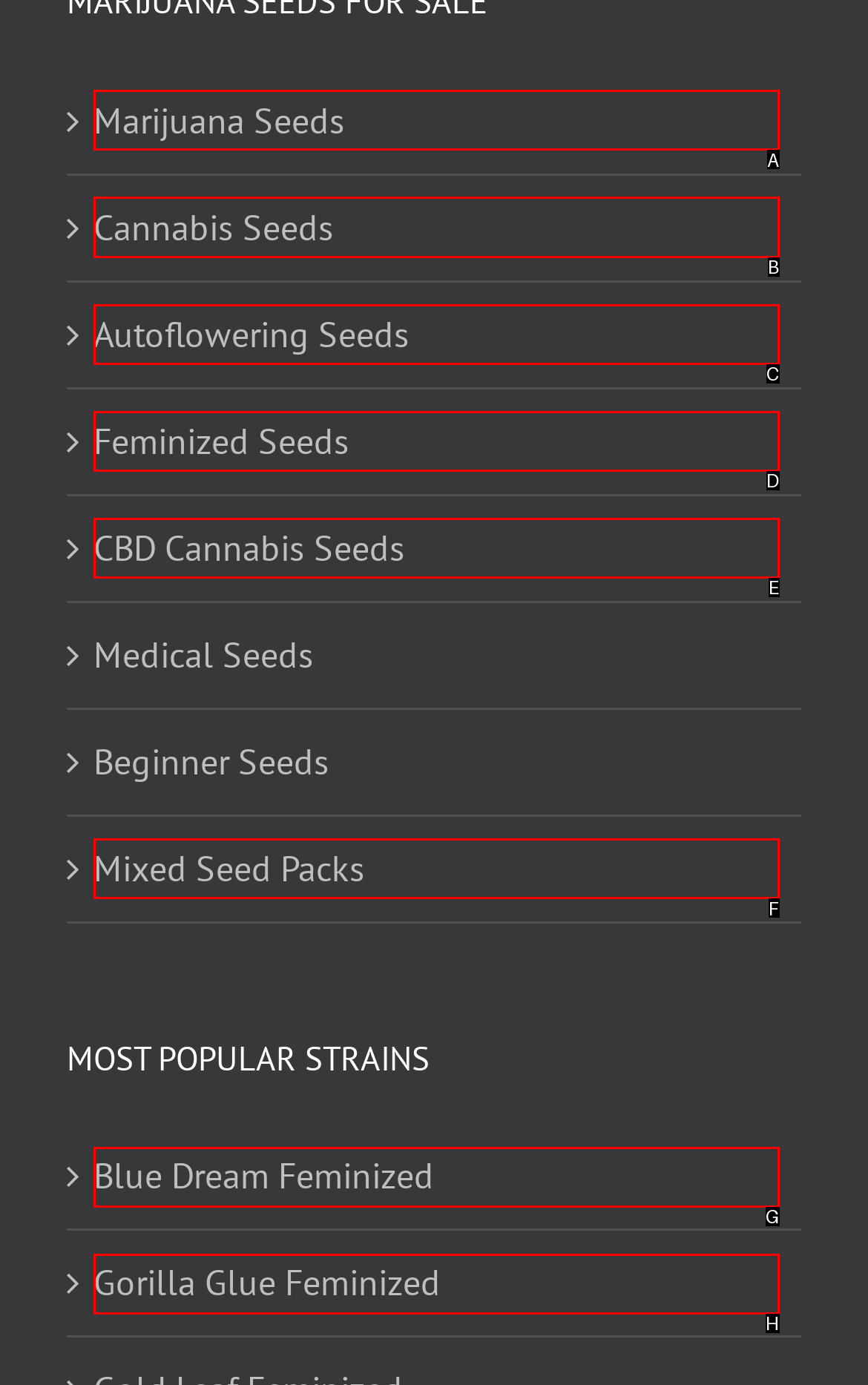Based on the description: Gorilla Glue Feminized, select the HTML element that fits best. Provide the letter of the matching option.

H